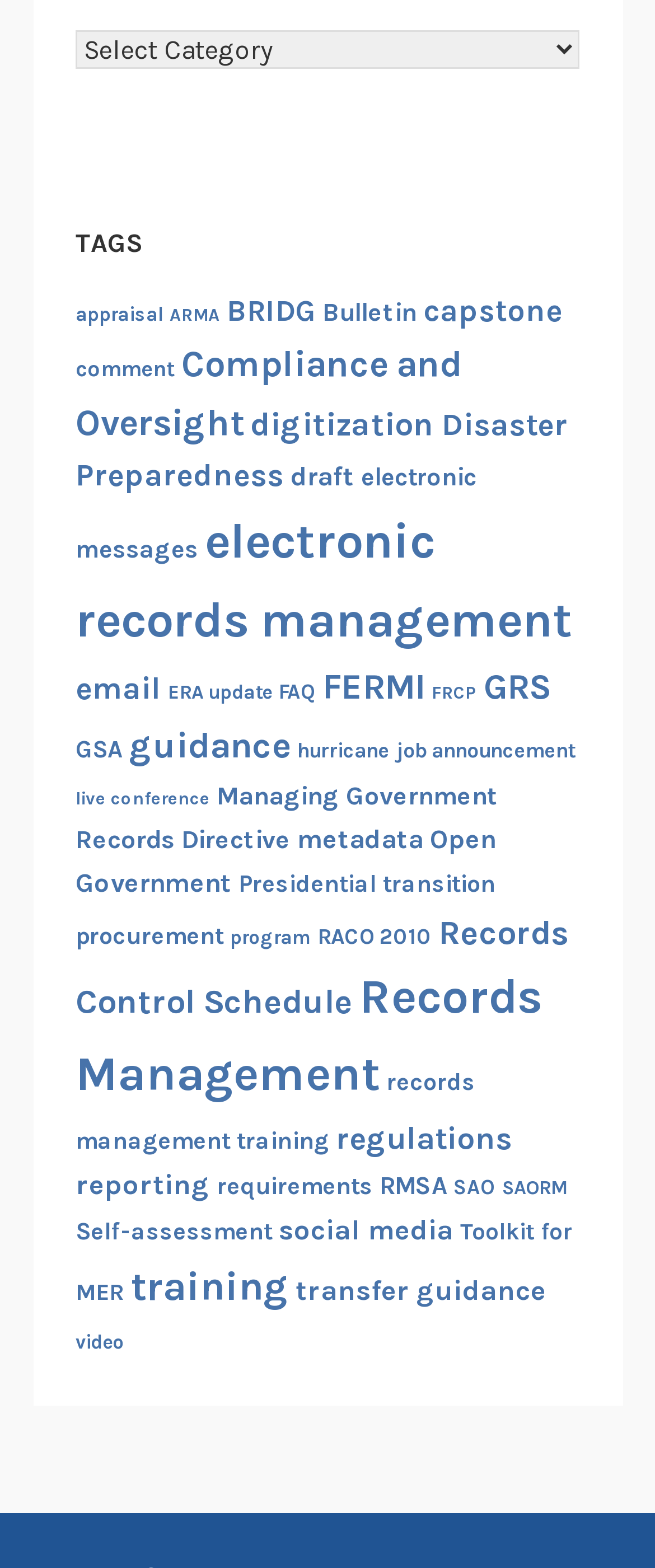Bounding box coordinates should be in the format (top-left x, top-left y, bottom-right x, bottom-right y) and all values should be floating point numbers between 0 and 1. Determine the bounding box coordinate for the UI element described as: appraisal

[0.116, 0.193, 0.249, 0.208]